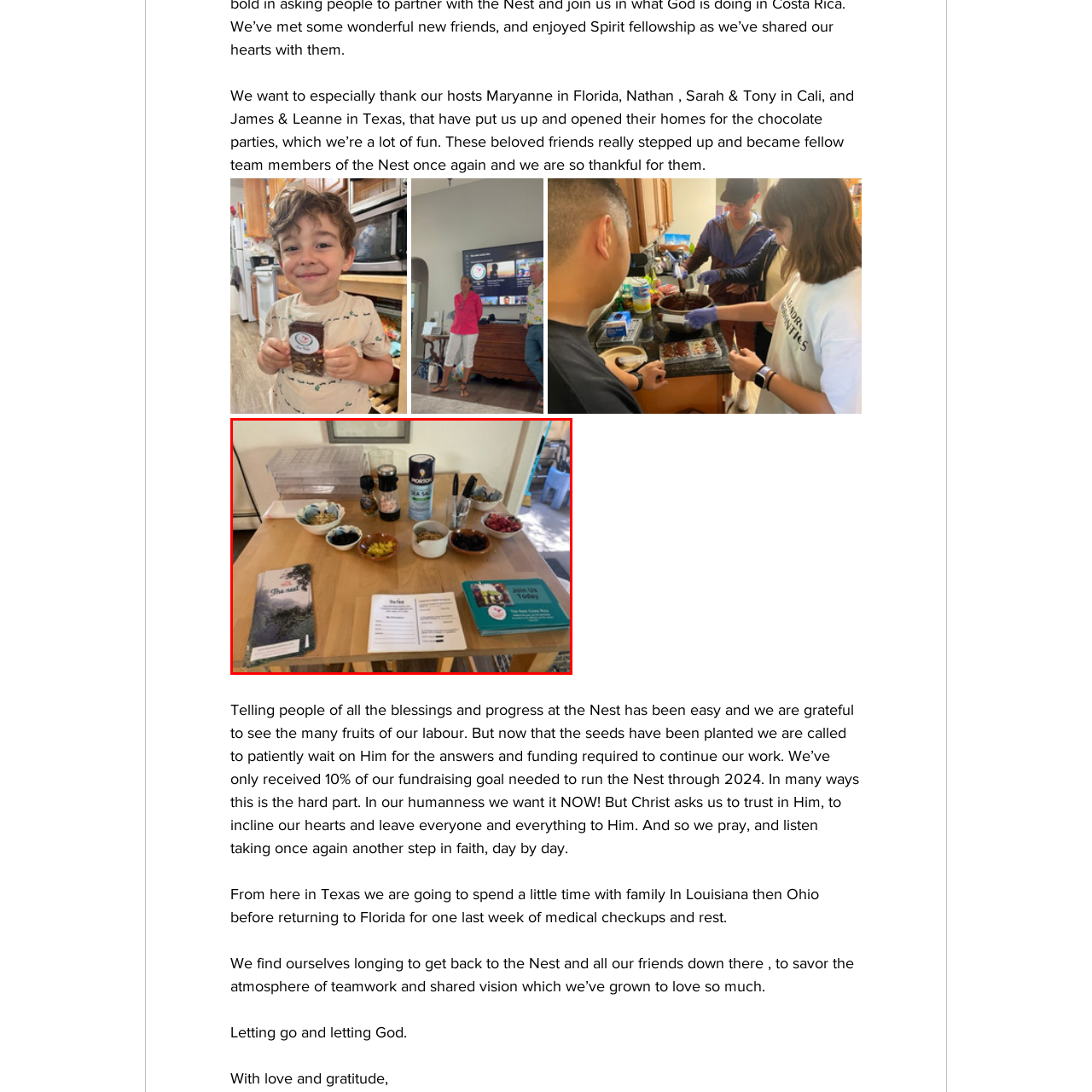What is the purpose of the pen on the table?
Study the image surrounded by the red bounding box and answer the question comprehensively, based on the details you see.

The presence of a pen on the table suggests that some planning or organization is taking place, possibly related to the event or gathering for which the ingredients are being prepared.